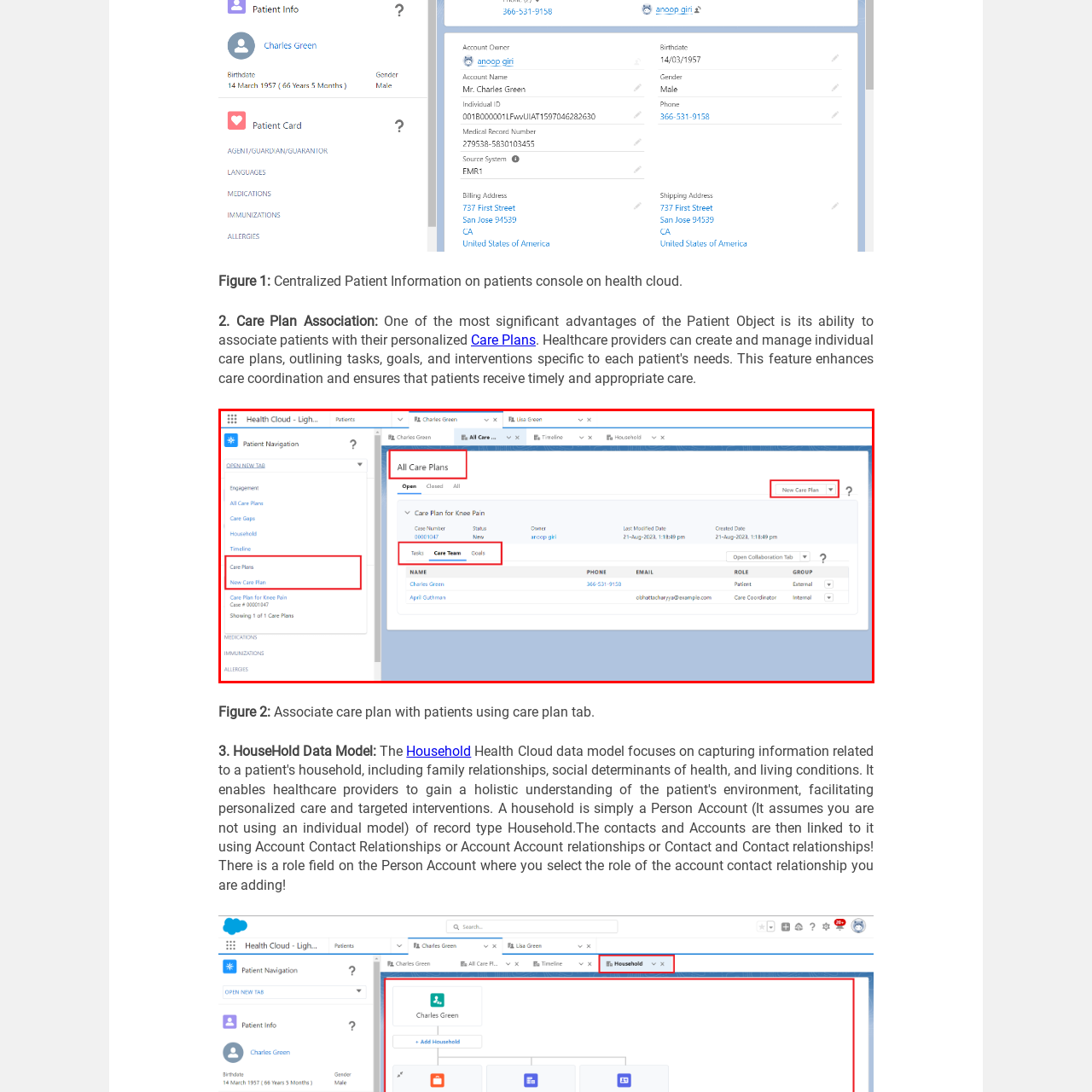Look at the region marked by the red box and describe it extensively.

The image depicts a user interface from a health cloud application, specifically focusing on the "All Care Plans" section. The interface showcases a detailed view of a specific care plan for a patient named Charles Green, addressing knee pain. 

Prominently featured in the upper section is the navigation bar indicating options such as "Open," "Closed," and "All," allowing users to filter through care plans. Below this, essential details of the selected care plan are displayed, including the care plan number, status, owner, last modified date, and creation date.

On the left sidebar, users can access various sections like "Patient Navigation," "Engagement," "All Care Plans," "Care Gaps," and "Household," facilitating easy navigation within the application. The highlighted options "Care Plans" and "New Care Plan" are marked in red, emphasizing their functionality for managing patient care plans.

The central grid includes relevant information about the care team, listing team members, their contact details, roles, and groups, thereby ensuring comprehensive communication and collaboration among healthcare providers. This visual layout is designed to enhance user experience and streamline patient information management in a centralized manner.